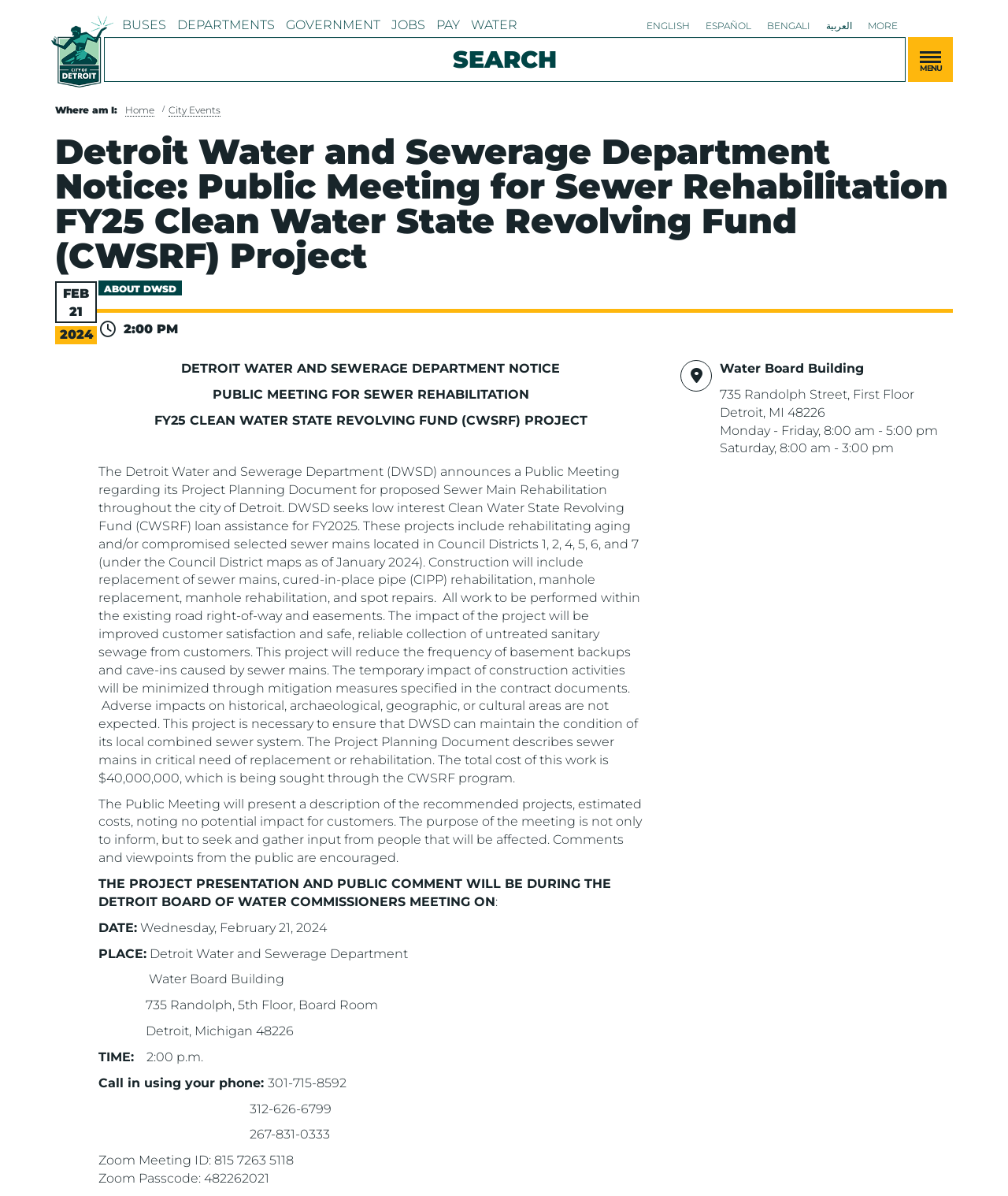Determine the bounding box for the UI element described here: "title="Home"".

[0.051, 0.036, 0.112, 0.049]